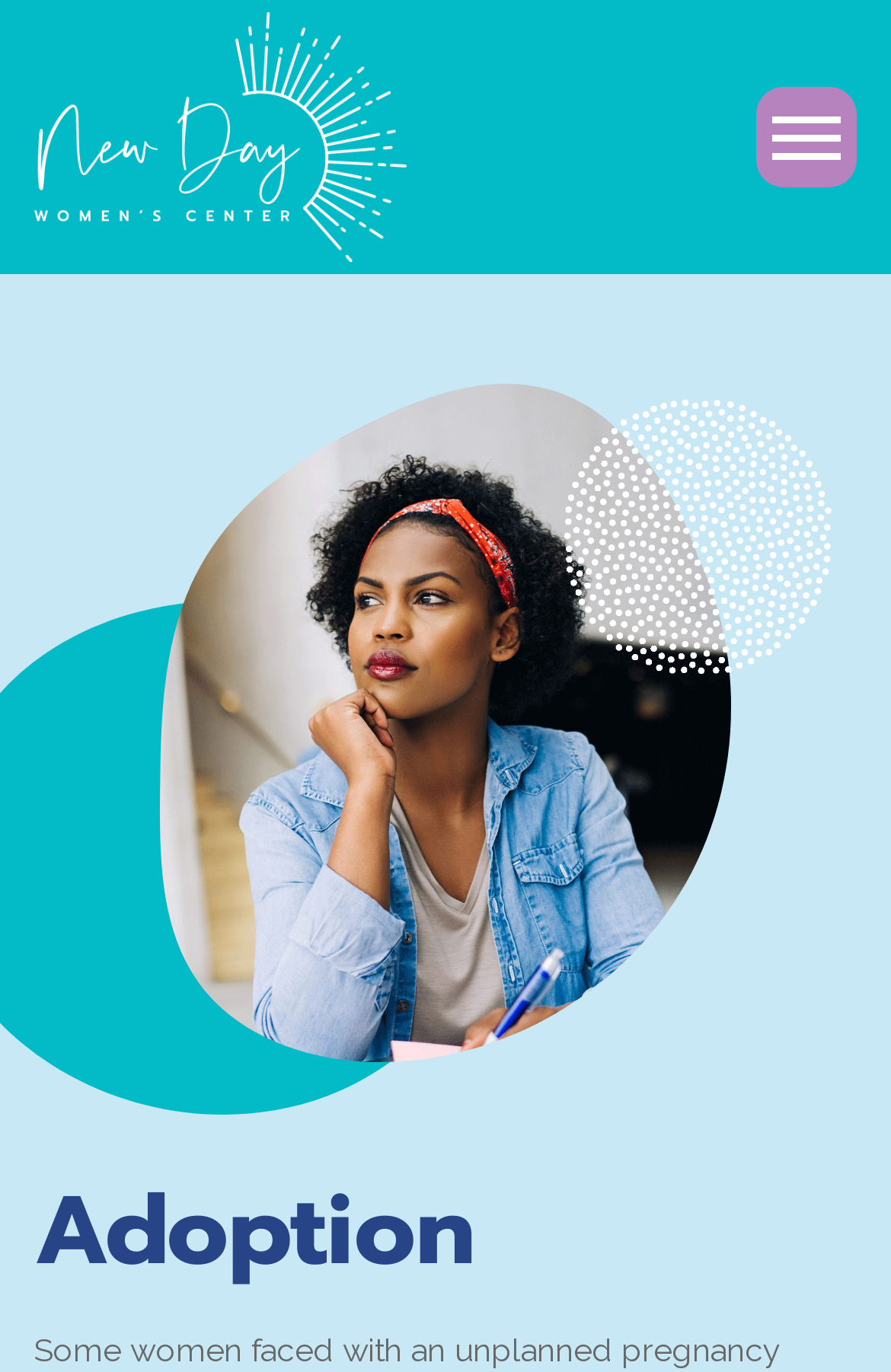Extract the bounding box of the UI element described as: "Buy Now".

None